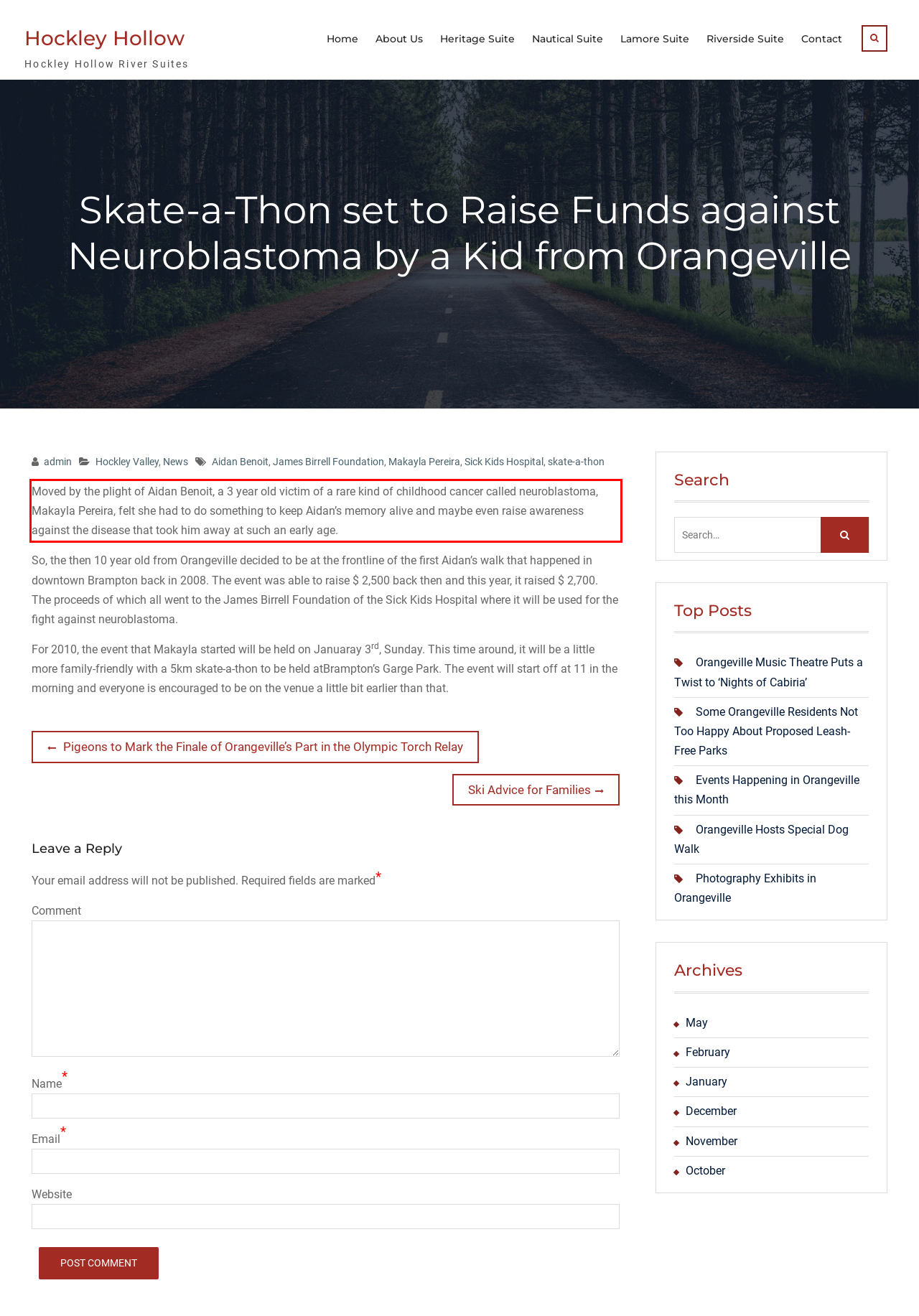Please look at the webpage screenshot and extract the text enclosed by the red bounding box.

Moved by the plight of Aidan Benoit, a 3 year old victim of a rare kind of childhood cancer called neuroblastoma, Makayla Pereira, felt she had to do something to keep Aidan’s memory alive and maybe even raise awareness against the disease that took him away at such an early age.